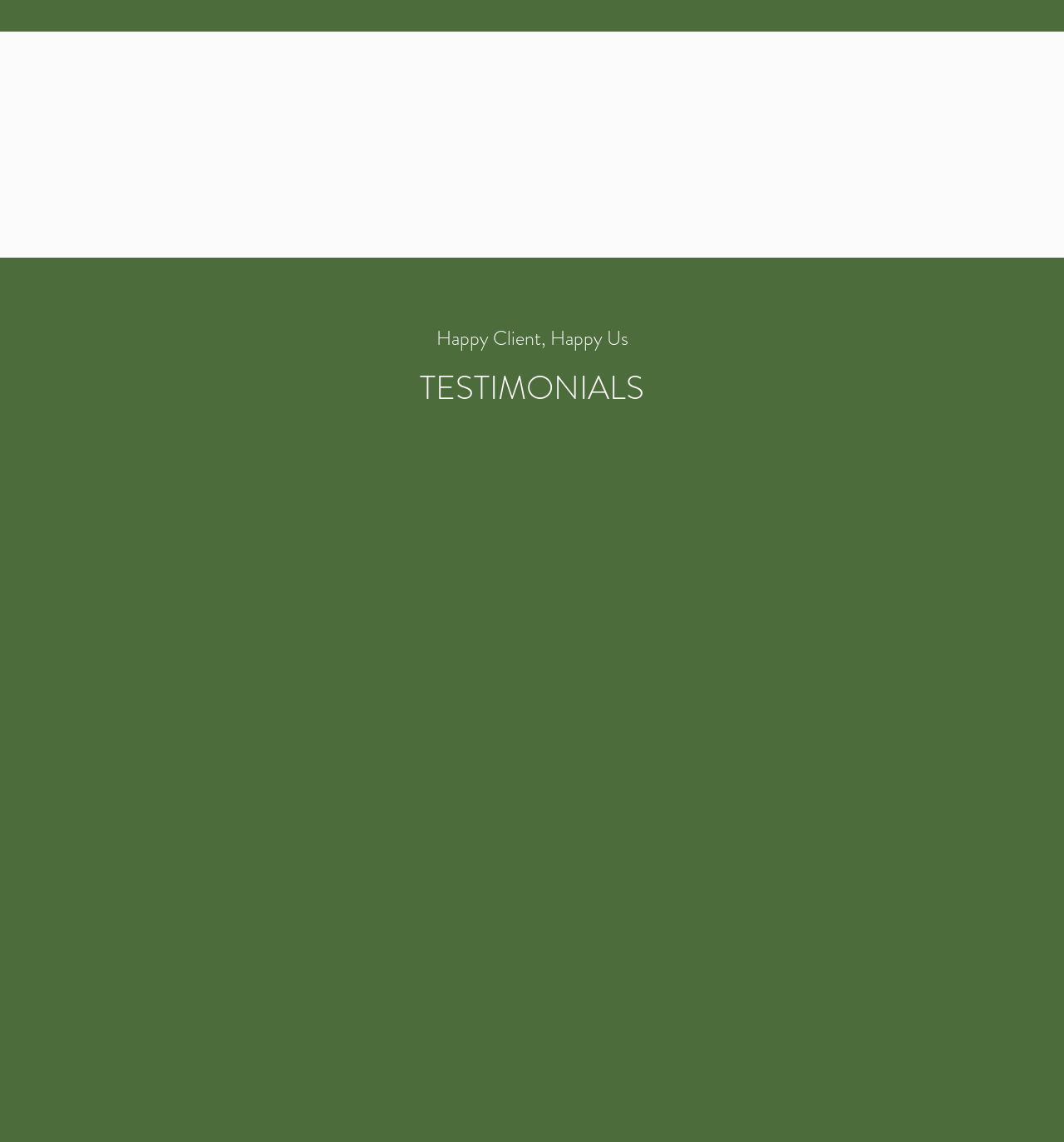Please determine the bounding box coordinates of the element to click in order to execute the following instruction: "Send an email to the company". The coordinates should be four float numbers between 0 and 1, specified as [left, top, right, bottom].

[0.418, 0.005, 0.579, 0.022]